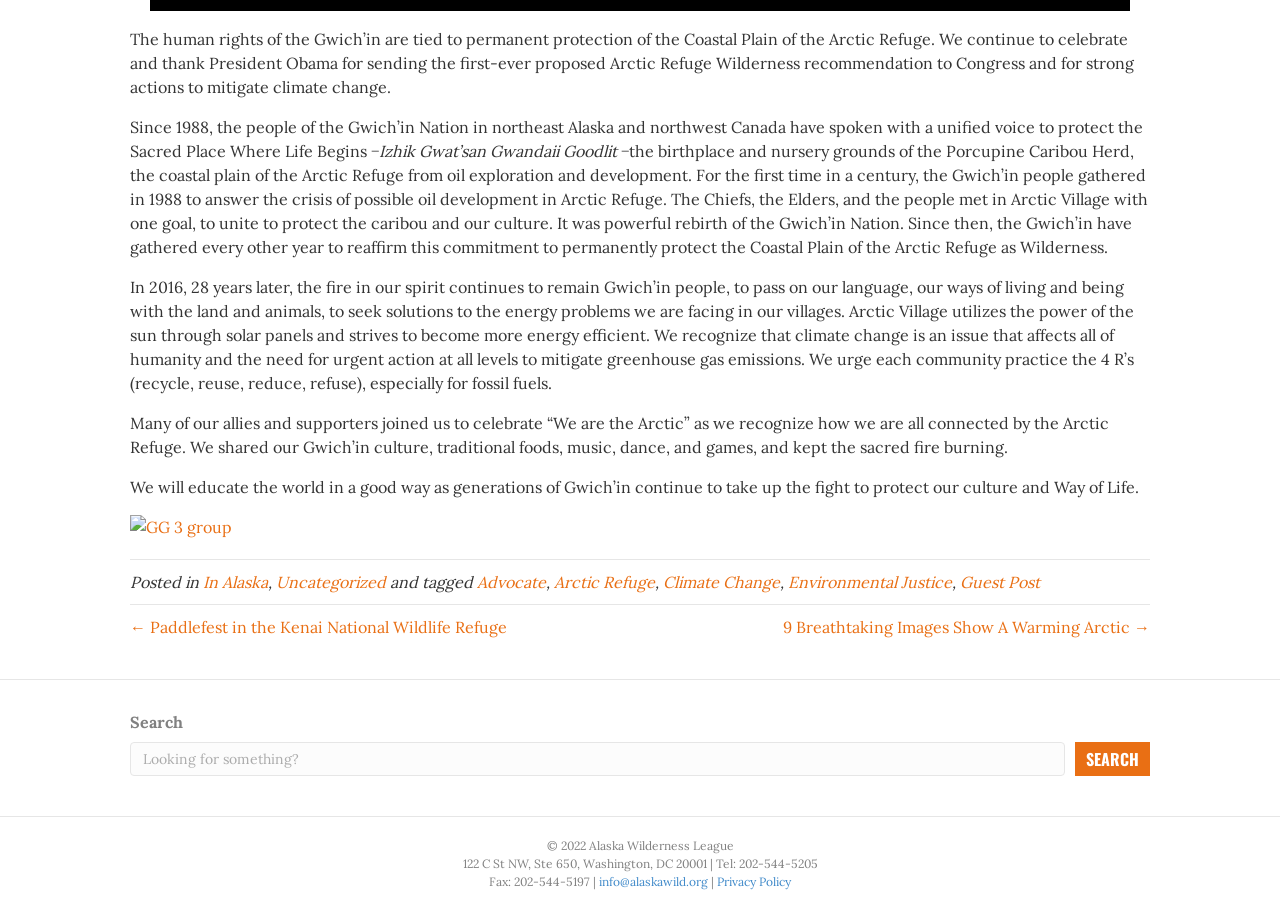Please identify the bounding box coordinates of the element's region that I should click in order to complete the following instruction: "View the post about Arctic Refuge". The bounding box coordinates consist of four float numbers between 0 and 1, i.e., [left, top, right, bottom].

[0.433, 0.628, 0.512, 0.65]